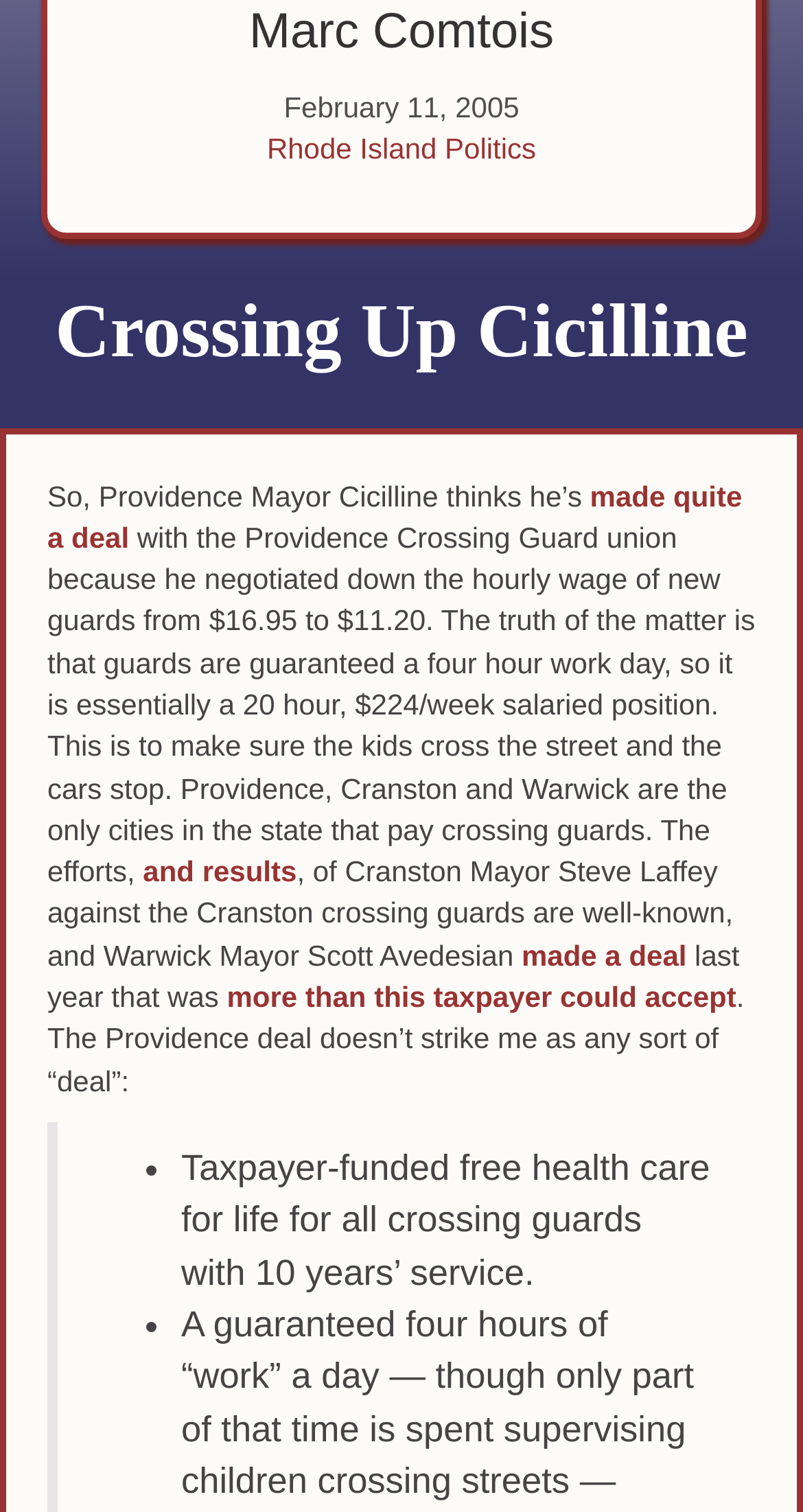What benefit do crossing guards with 10 years' service receive?
Ensure your answer is thorough and detailed.

The article mentions that one of the benefits of being a crossing guard is taxpayer-funded free health care for life for all crossing guards with 10 years' service, as indicated by the list marker and static text.